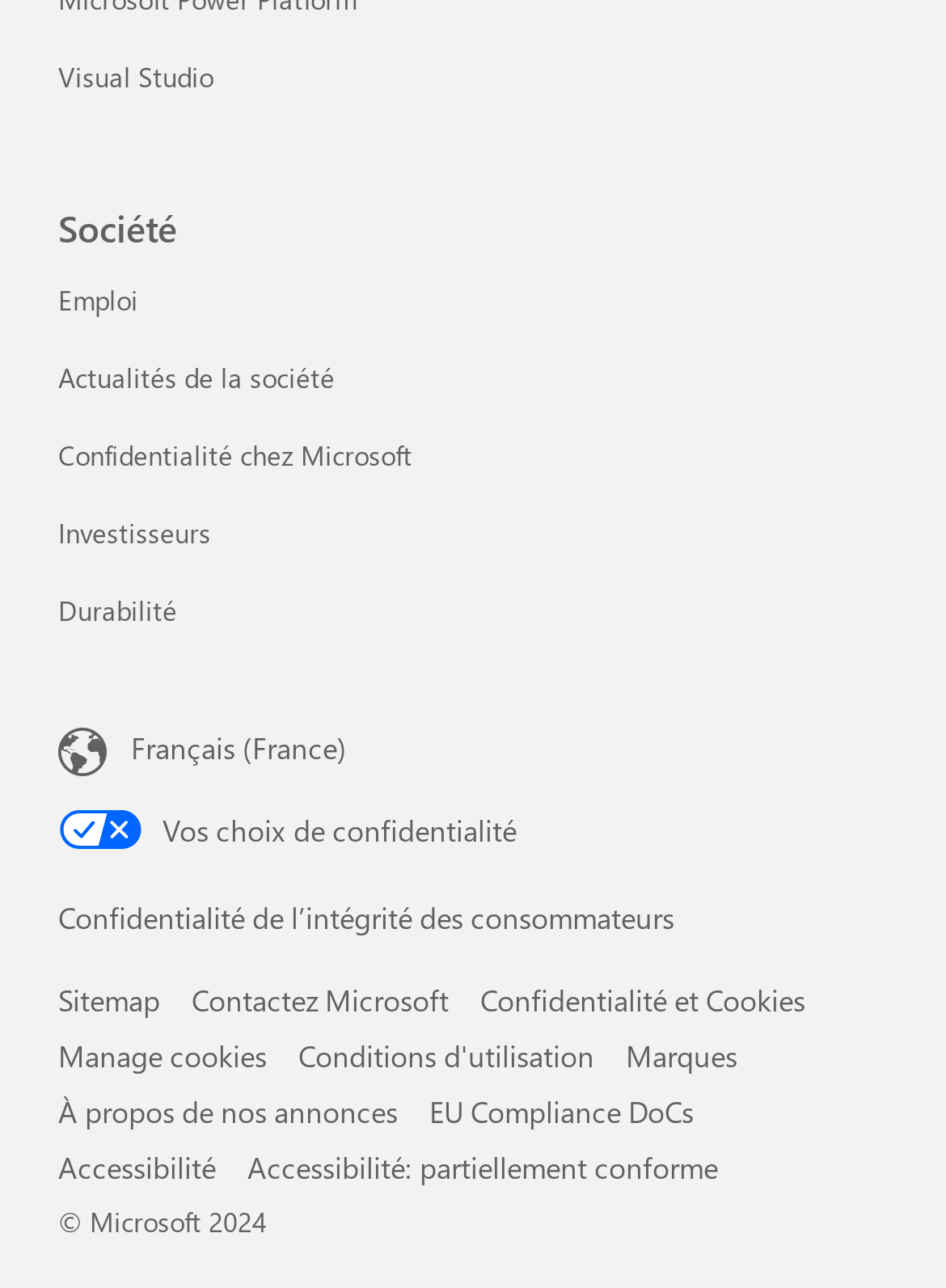How many links are in the 'Liens d'entreprise Microsoft' section?
Answer the question using a single word or phrase, according to the image.

9